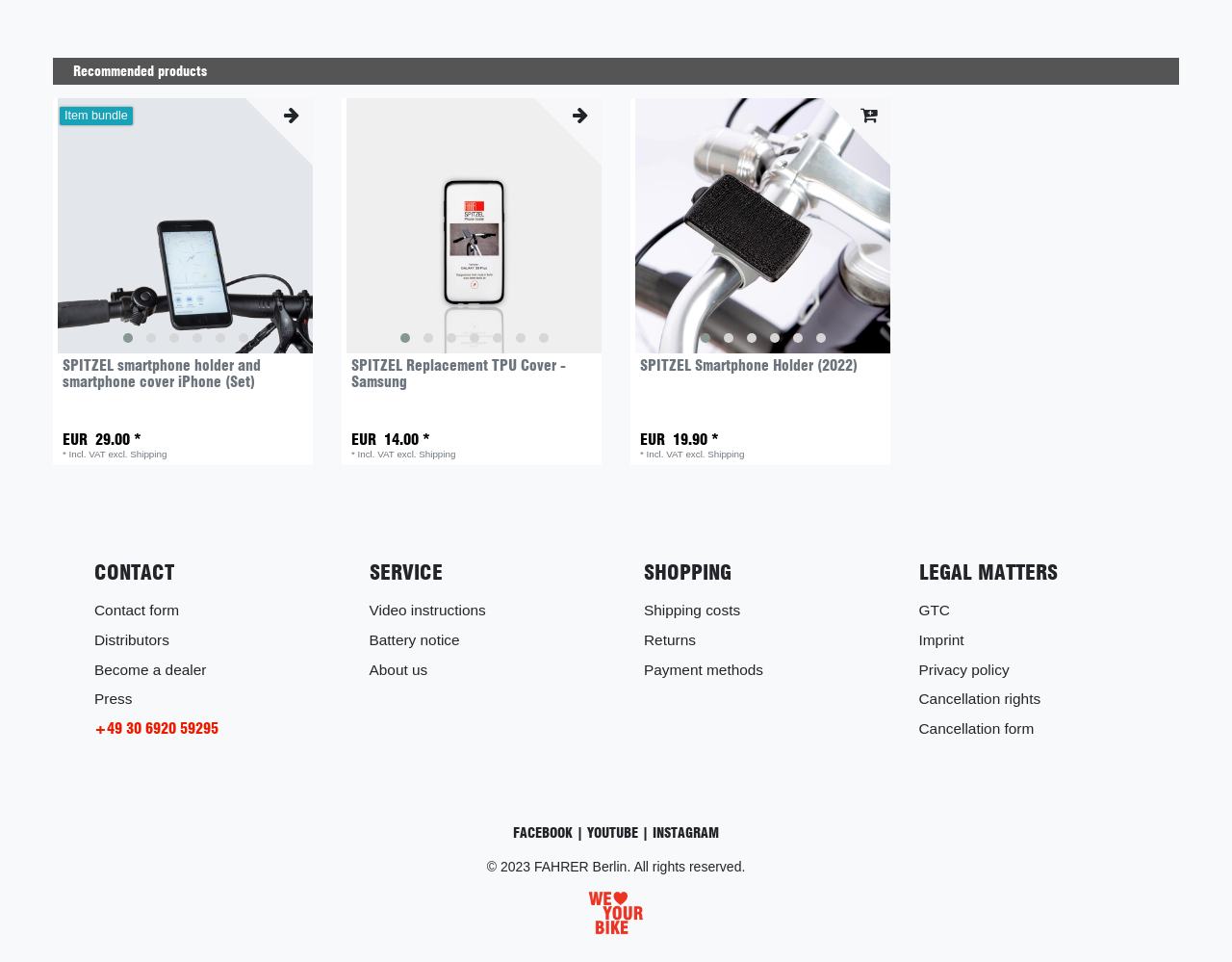Indicate the bounding box coordinates of the clickable region to achieve the following instruction: "Check shipping costs."

[0.523, 0.626, 0.601, 0.643]